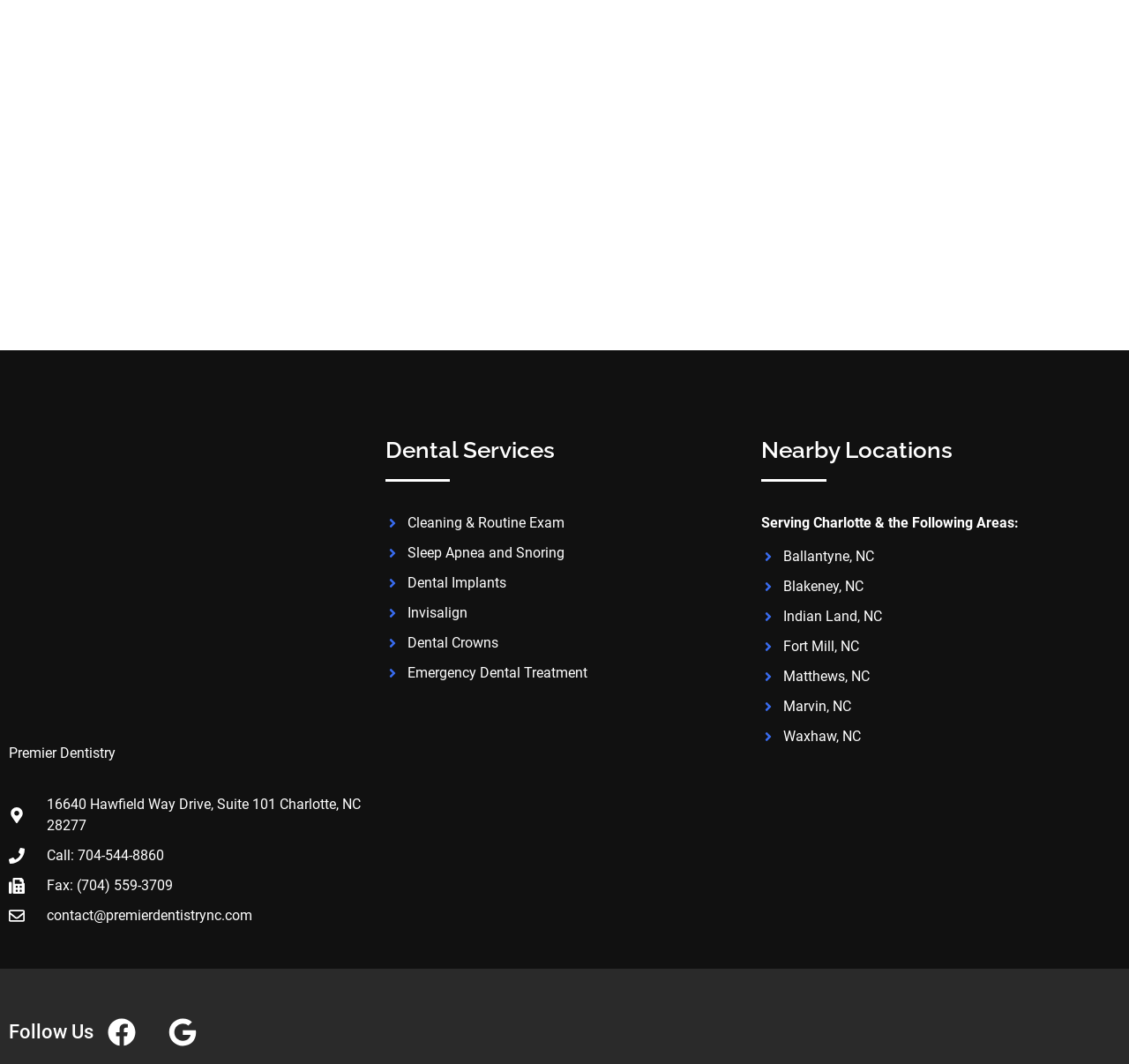Bounding box coordinates are specified in the format (top-left x, top-left y, bottom-right x, bottom-right y). All values are floating point numbers bounded between 0 and 1. Please provide the bounding box coordinate of the region this sentence describes: Emergency Dental Treatment

[0.341, 0.623, 0.52, 0.642]